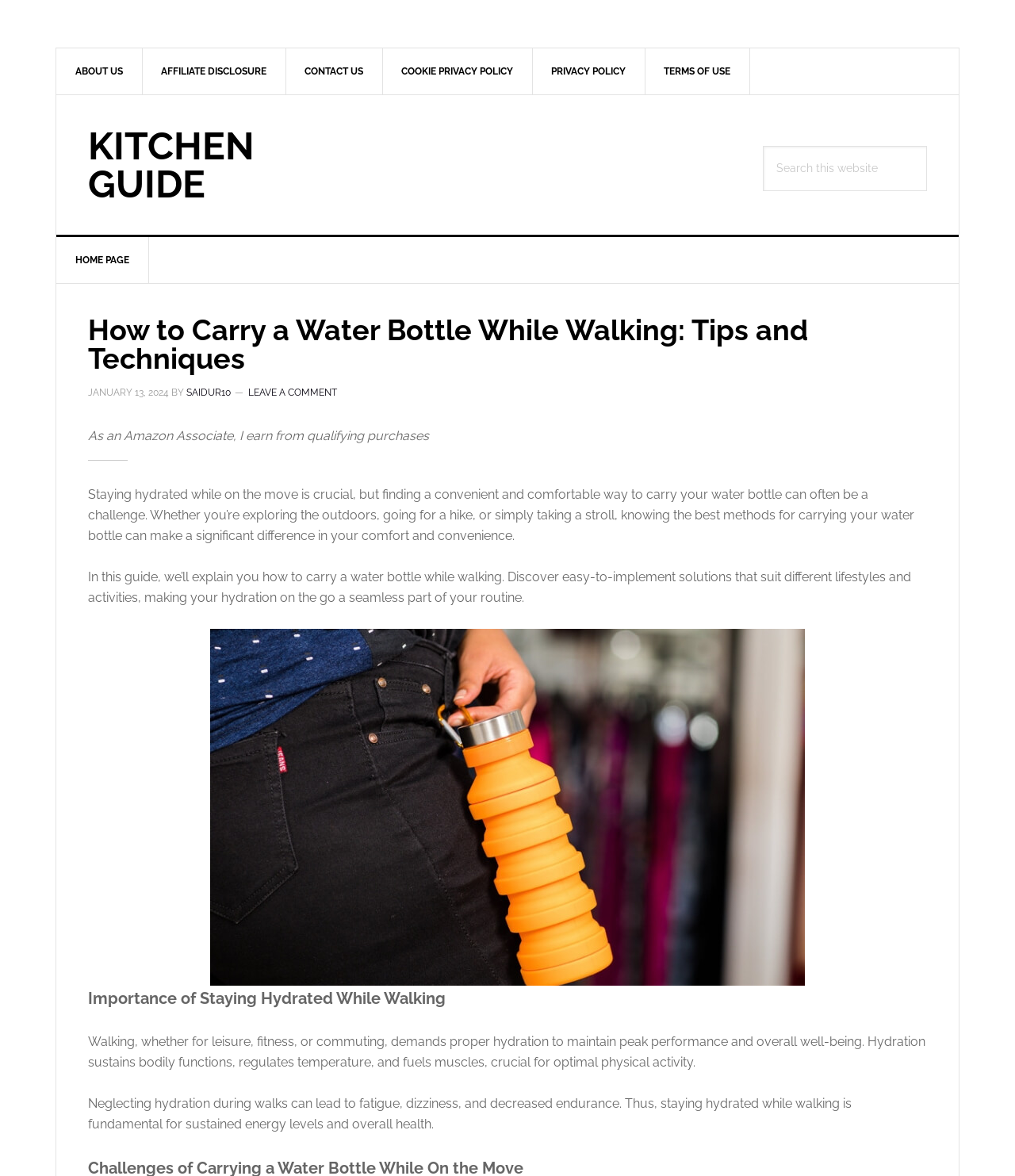What is the purpose of the webpage?
Use the screenshot to answer the question with a single word or phrase.

Hydration tips